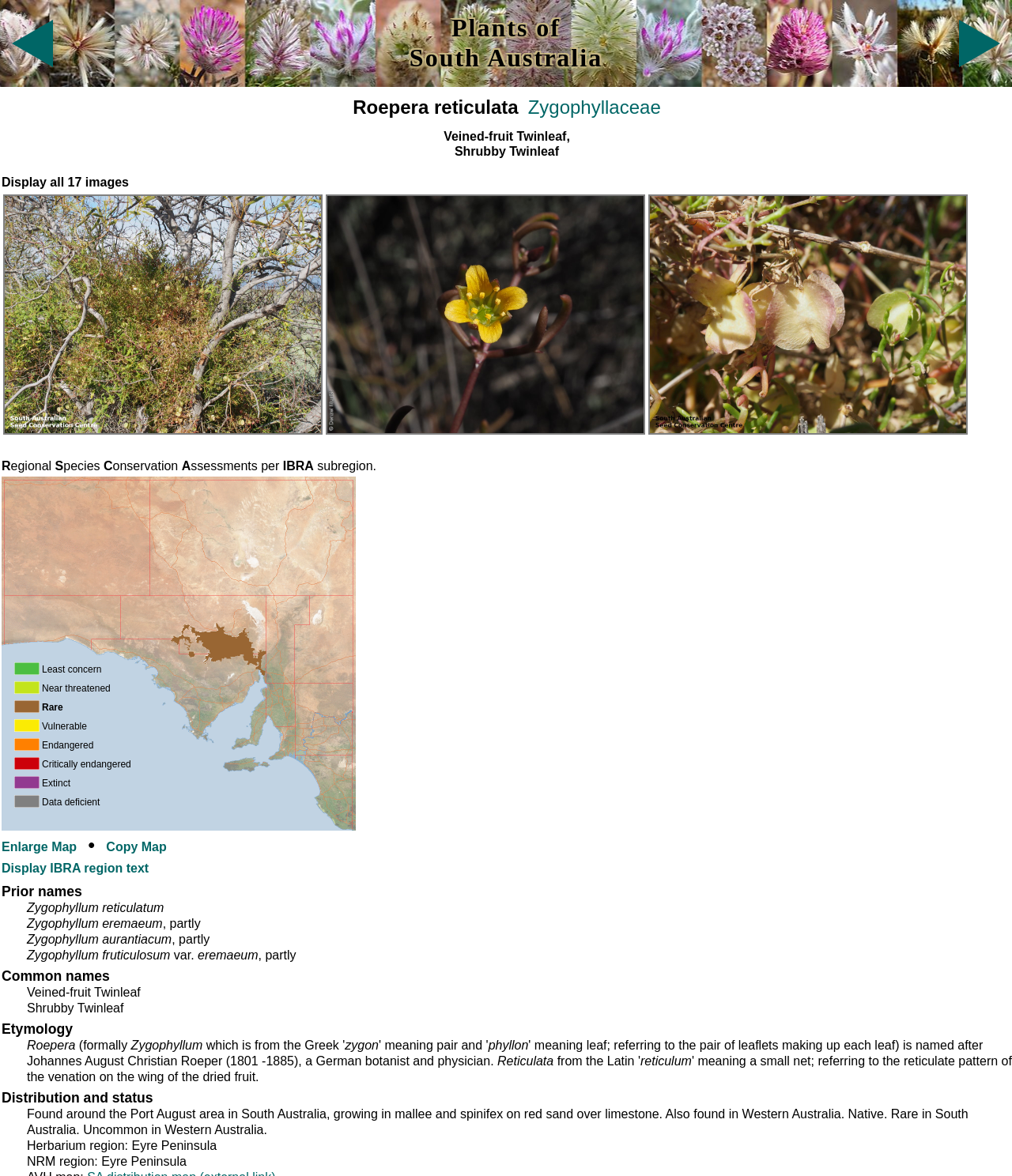What is the conservation status of the plant?
Could you please answer the question thoroughly and with as much detail as possible?

The conservation status of the plant can be found in the StaticText element with ID 358, which contains the text 'Least concern'. This is one of the options listed under the conservation status section.